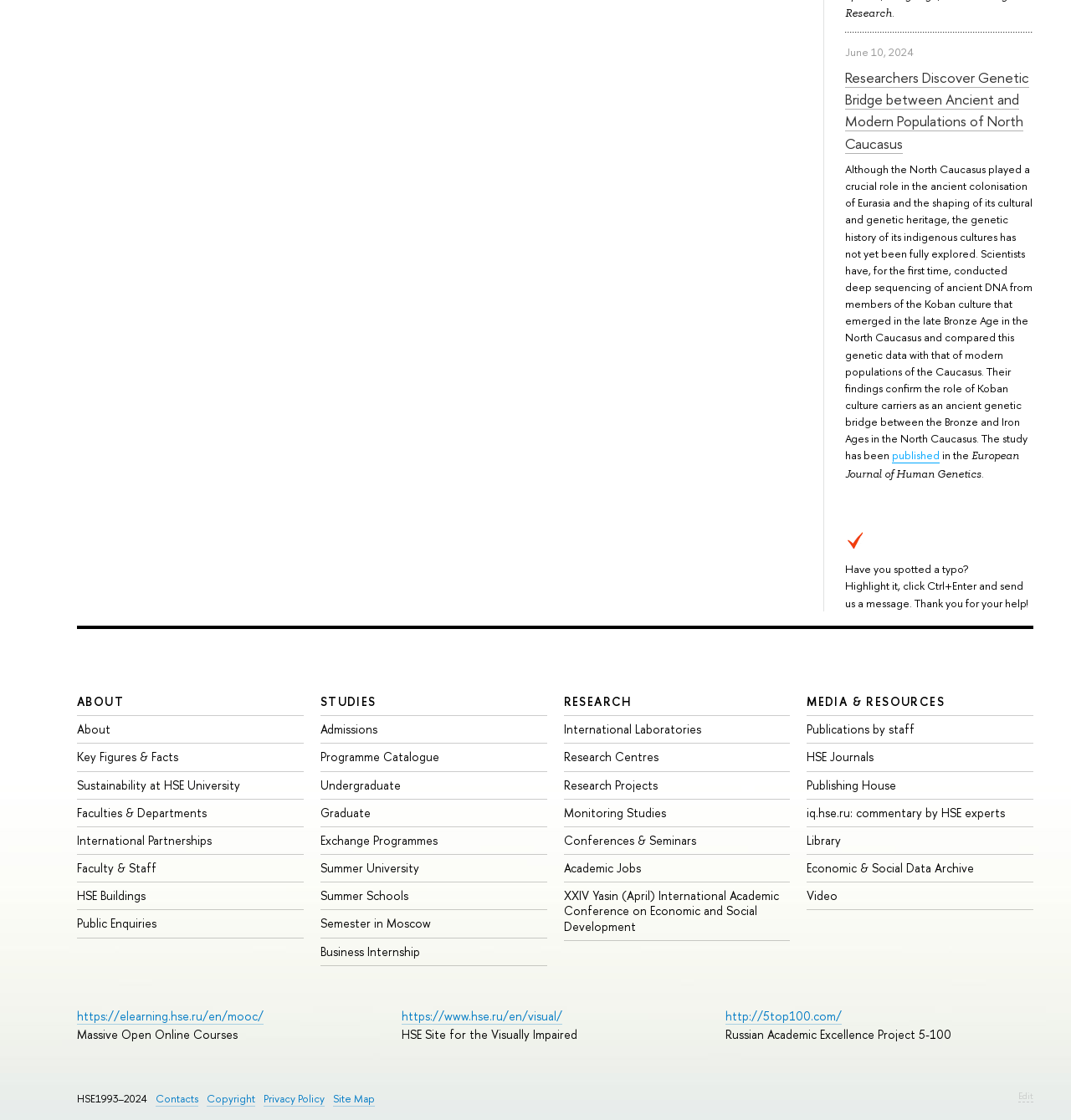Find the bounding box coordinates of the clickable element required to execute the following instruction: "Explore the STUDIES section". Provide the coordinates as four float numbers between 0 and 1, i.e., [left, top, right, bottom].

[0.299, 0.619, 0.351, 0.633]